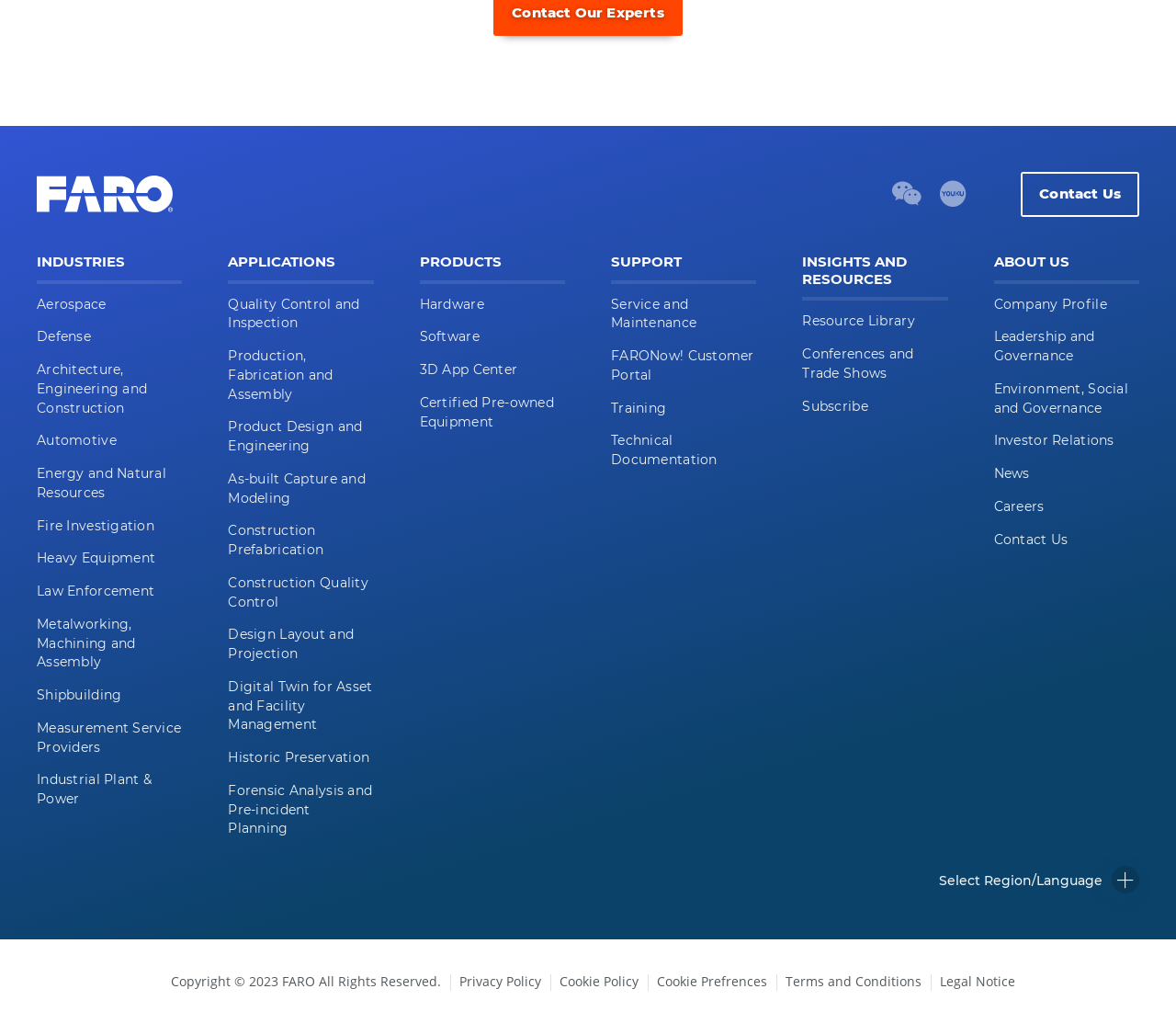Please identify the bounding box coordinates of the clickable area that will allow you to execute the instruction: "Read Company Profile".

[0.845, 0.289, 0.941, 0.305]